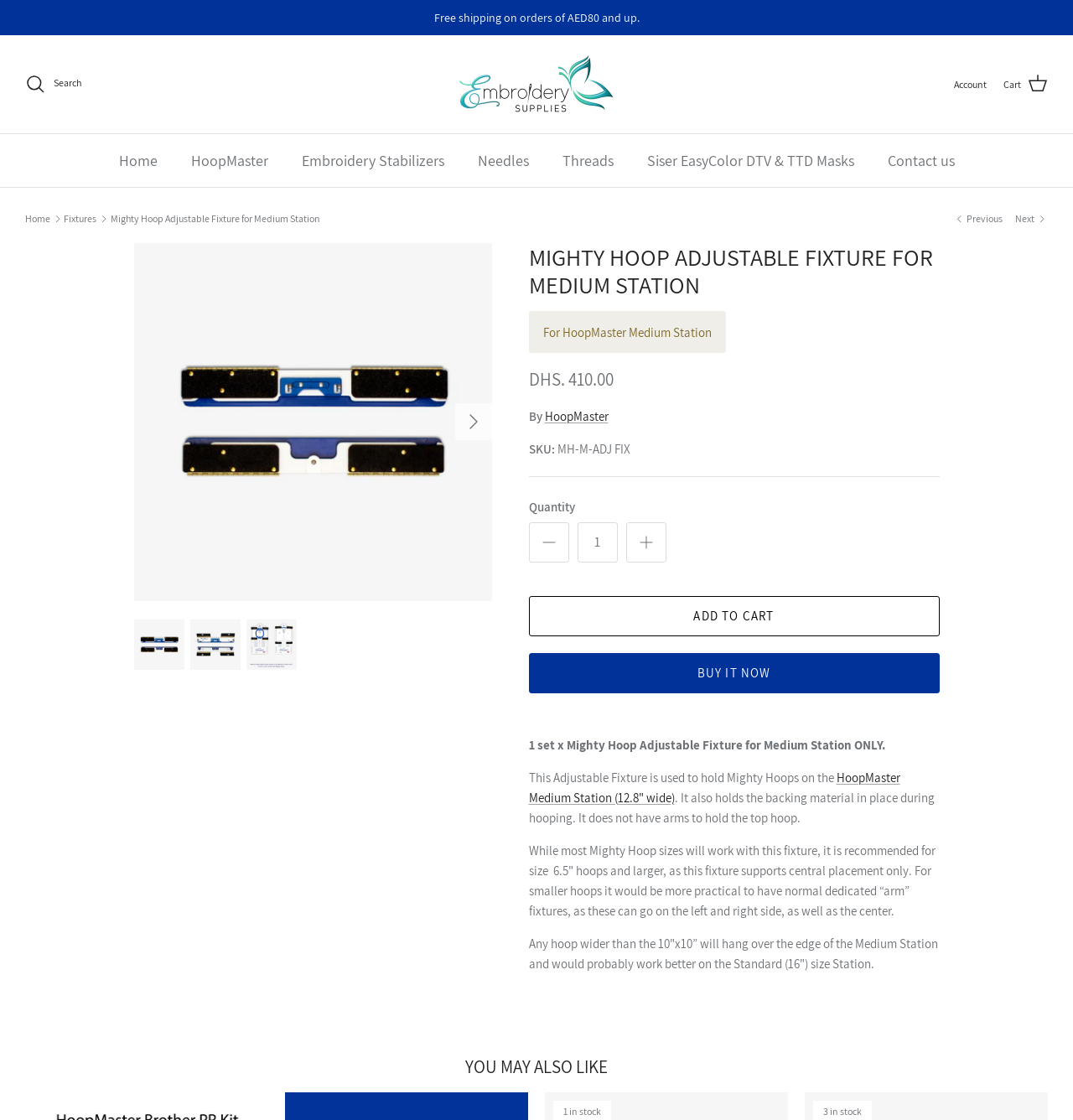Create a detailed narrative of the webpage’s visual and textual elements.

This webpage is about the Mighty Hoop Adjustable Fixture for Medium Station, an embroidery supply product. At the top, there is a navigation bar with links to Home, HoopMaster, Embroidery Stabilizers, Needles, Threads, and Contact us. Below the navigation bar, there is a breadcrumbs section showing the current page's location in the website's hierarchy.

On the left side of the page, there is a search bar and links to Embroidery Supplies, Account, and Cart. Above the product information, there is a free shipping notification stating that orders of AED80 and up qualify for free shipping.

The product information section starts with a heading that reads "MIGHTY HOOP ADJUSTABLE FIXTURE FOR MEDIUM STATION". Below the heading, there is a description of the product, which is an adjustable fixture for holding Mighty Hoops on a Medium HoopMaster Station. The product's price, DHS. 410.00, is displayed, along with the manufacturer's name, HoopMaster, and the product's SKU, MH-M-ADJ FIX.

There is a quantity selector below the product information, allowing users to adjust the quantity of the product they want to add to their cart. The "ADD TO CART" and "BUY IT NOW" buttons are located below the quantity selector.

The product description continues below the buttons, explaining the product's features and usage. There are also recommendations for using the product with specific hoop sizes and stations.

At the bottom of the page, there is a section titled "YOU MAY ALSO LIKE", which displays other related products.